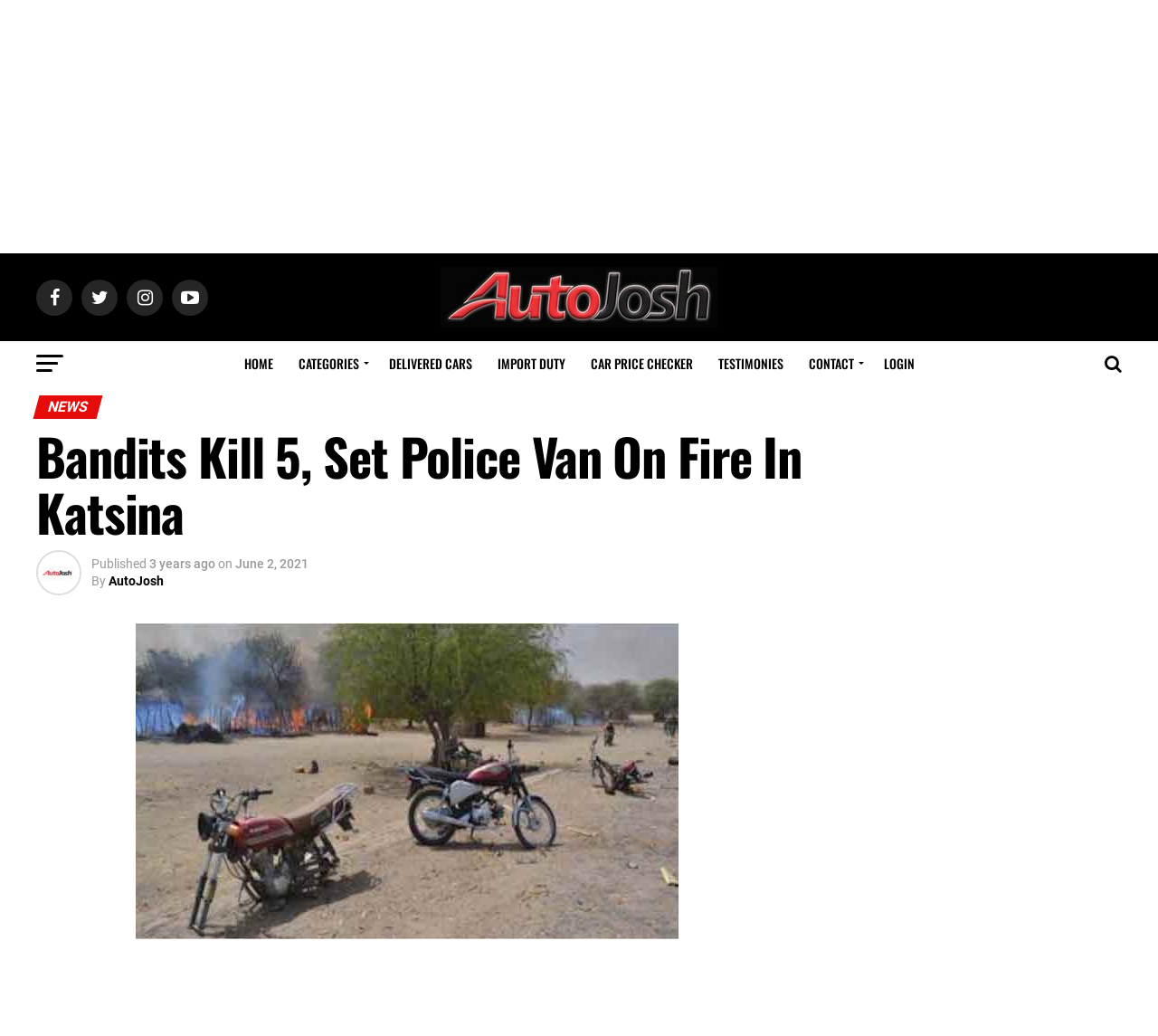How long ago was the news published?
Please respond to the question with a detailed and informative answer.

The answer can be found in the text '3 years ago' which is located below the heading and indicates the time when the news was published.